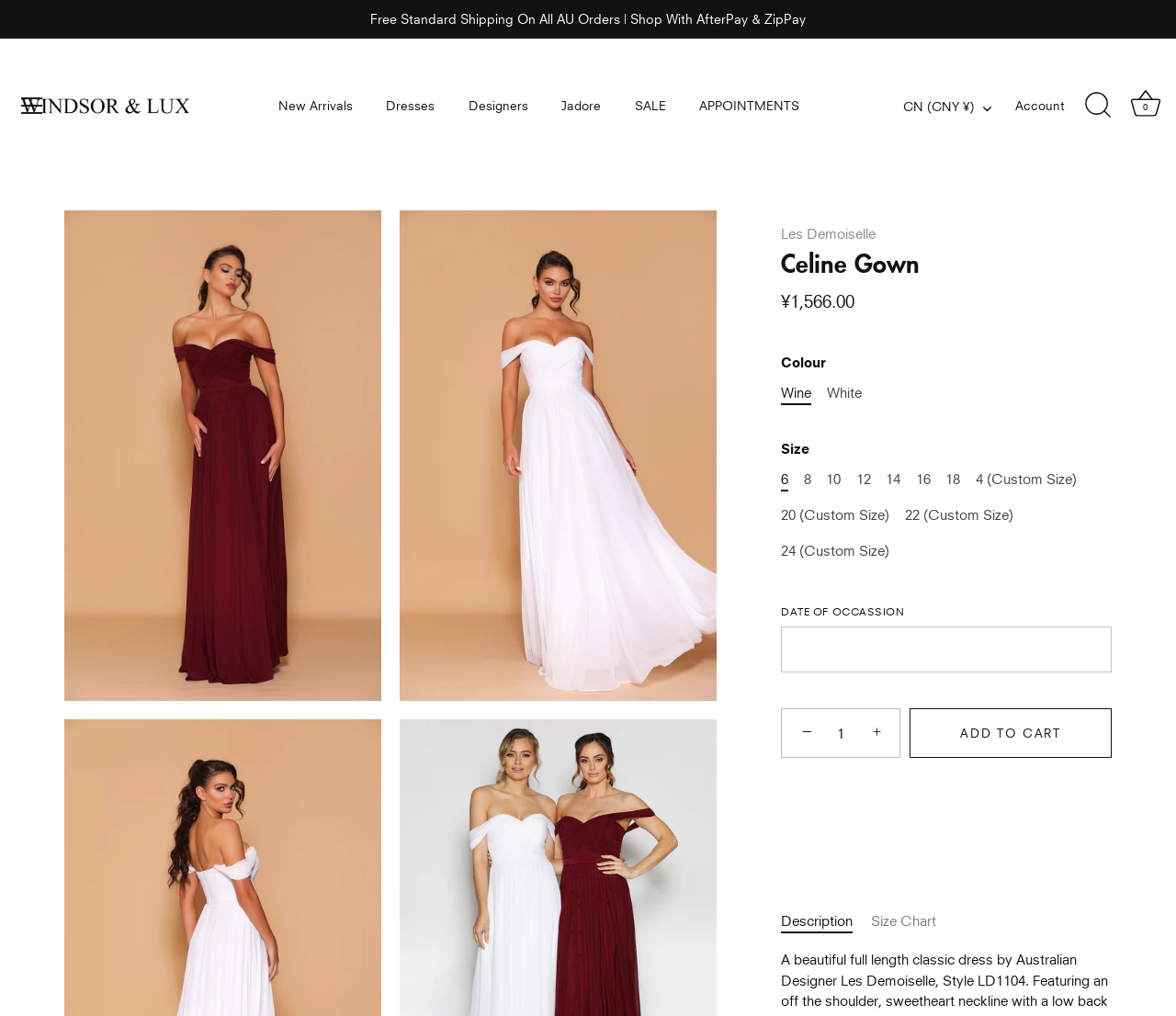Respond to the question below with a concise word or phrase:
What is the brand of the dress?

Les Demoiselle